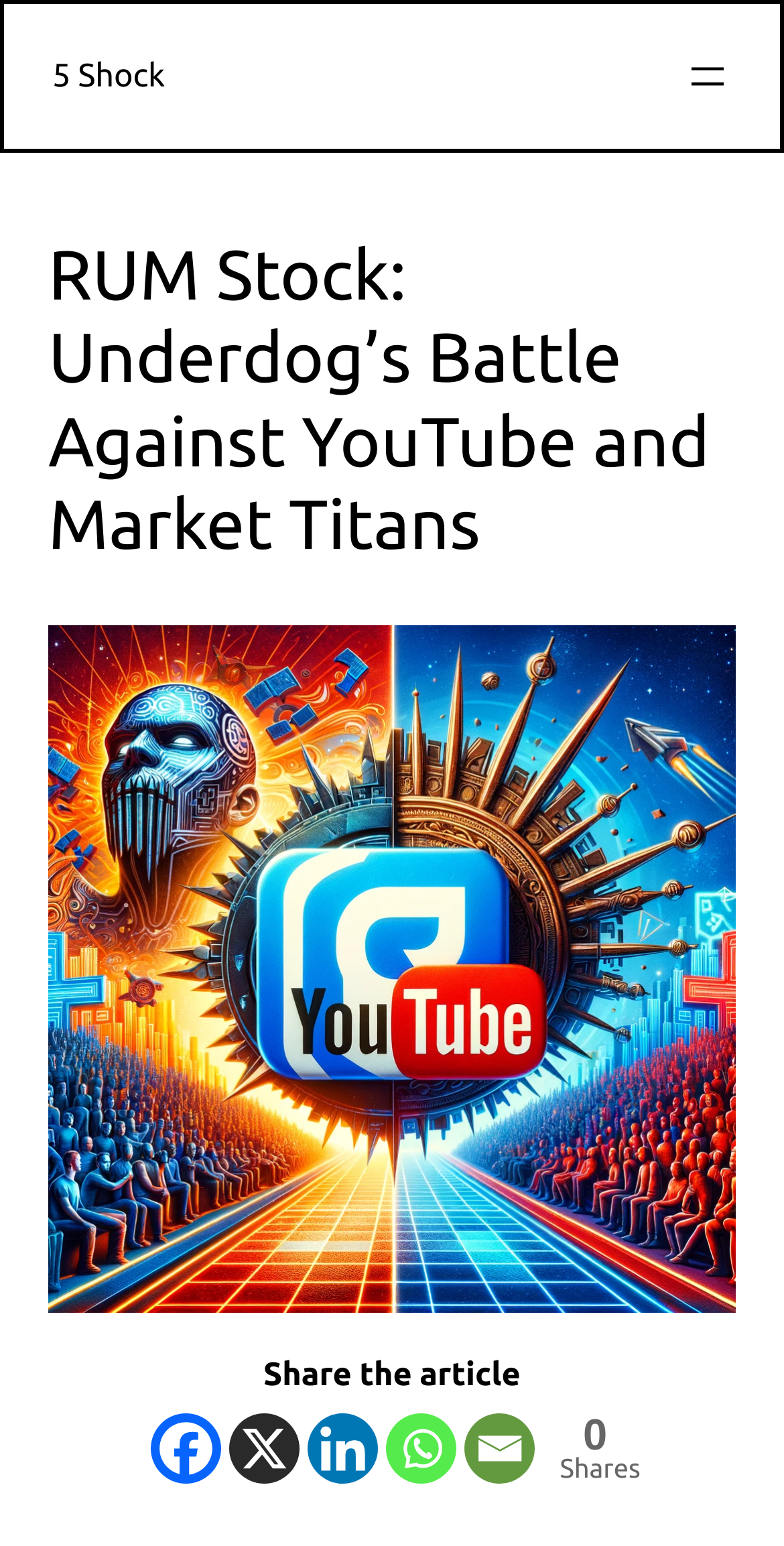Could you locate the bounding box coordinates for the section that should be clicked to accomplish this task: "View the article image".

[0.062, 0.404, 0.938, 0.849]